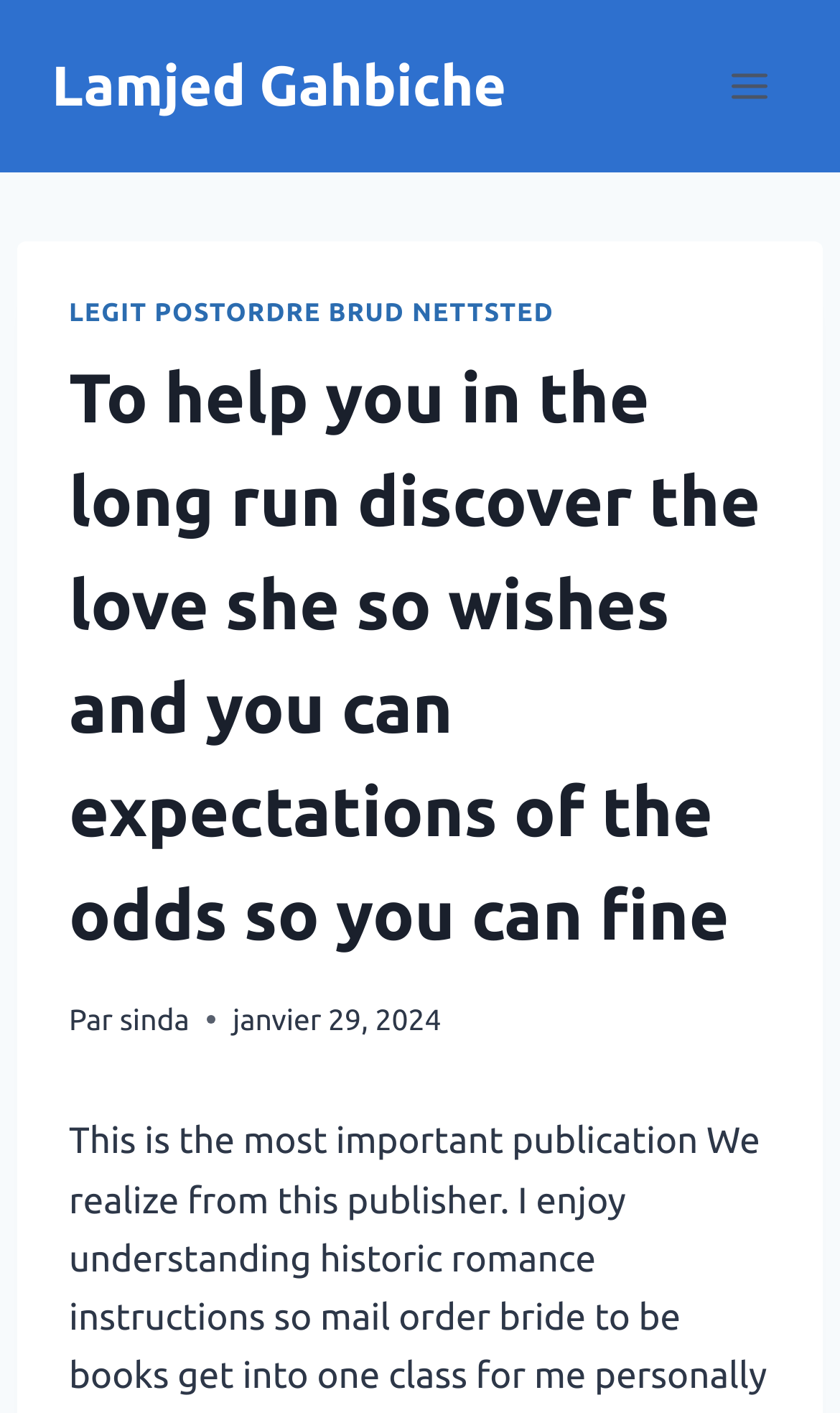Elaborate on the webpage's design and content in a detailed caption.

The webpage appears to be a personal blog or article page. At the top left, there is a link to the author's name, "Lamjed Gahbiche". To the right of the author's name, there is a button labeled "Open menu", which is not expanded by default.

Below the top section, there is a header area that spans almost the entire width of the page. Within this header, there is a link to a post titled "LEGIT POSTORDRE BRUD NETTSTED" on the left side. Next to this link, there is a heading that summarizes the content of the page, which is "To help you in the long run discover the love she so wishes and you can expectations of the odds so you can fine". 

Further down in the header area, there are two more elements: a static text "Par" on the left, and a link to "sinda" on the right. Below these elements, there is a time stamp indicating that the article was posted on "janvier 29, 2024".